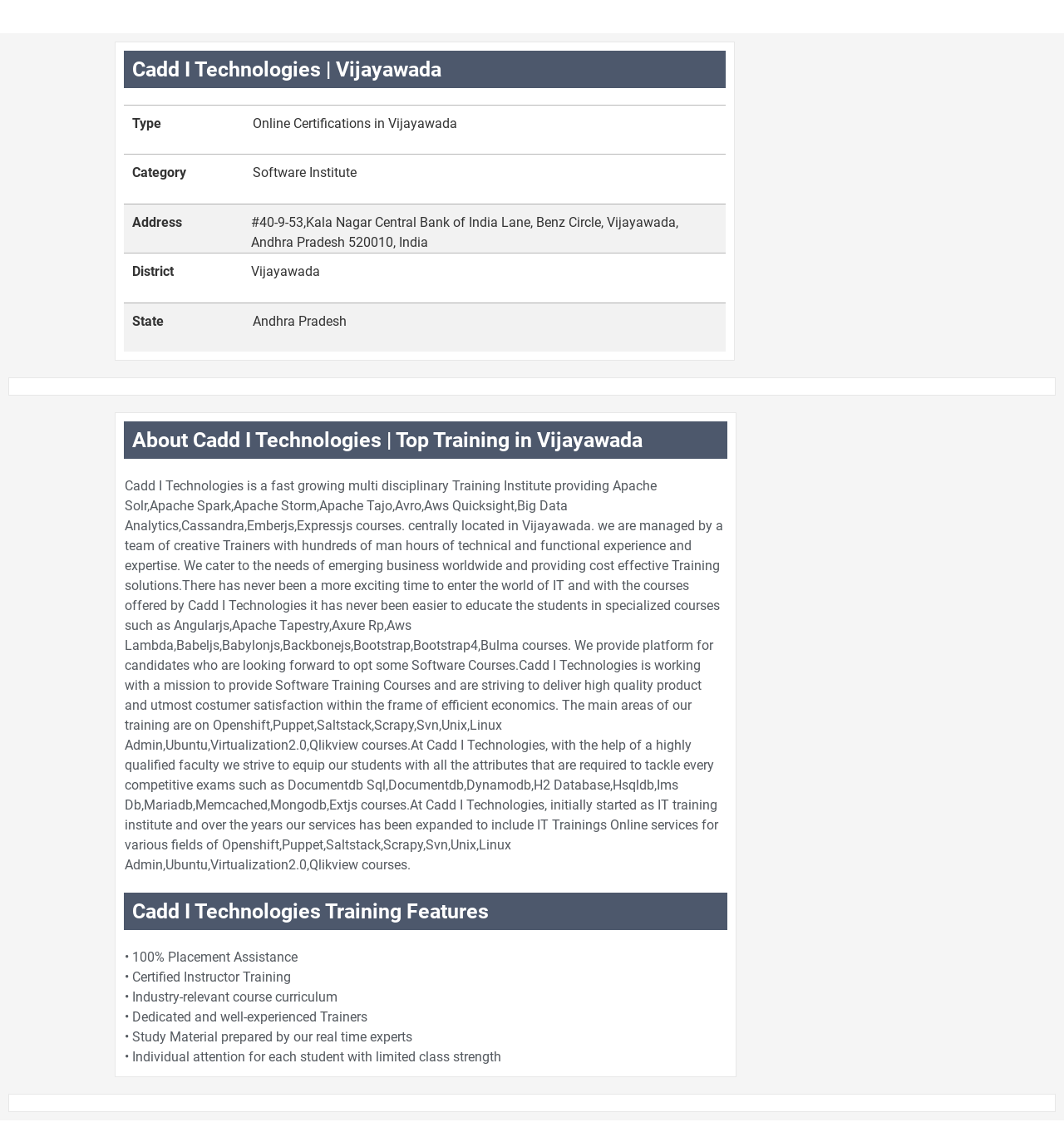Detail the webpage's structure and highlights in your description.

The webpage is about Cadd I Technologies, a software institute in Vijayawada, offering various software training courses and IT courses. At the top, there is a heading that displays the institute's name and location. Below this, there are several static text elements arranged in a table-like structure, providing information about the institute, including its type, online certifications, category, address, district, and state.

Further down, there is a heading that introduces the "About Cadd I Technologies" section, which provides a detailed description of the institute's mission, courses offered, and its goals. This section is quite lengthy and occupies a significant portion of the webpage.

Below the "About" section, there is another heading that highlights the "Cadd I Technologies Training Features". This section lists six key features of the institute's training programs, including 100% placement assistance, certified instructor training, industry-relevant course curriculum, dedicated and well-experienced trainers, study material prepared by real-time experts, and individual attention for each student with limited class strength. These features are presented in a bulleted list format.